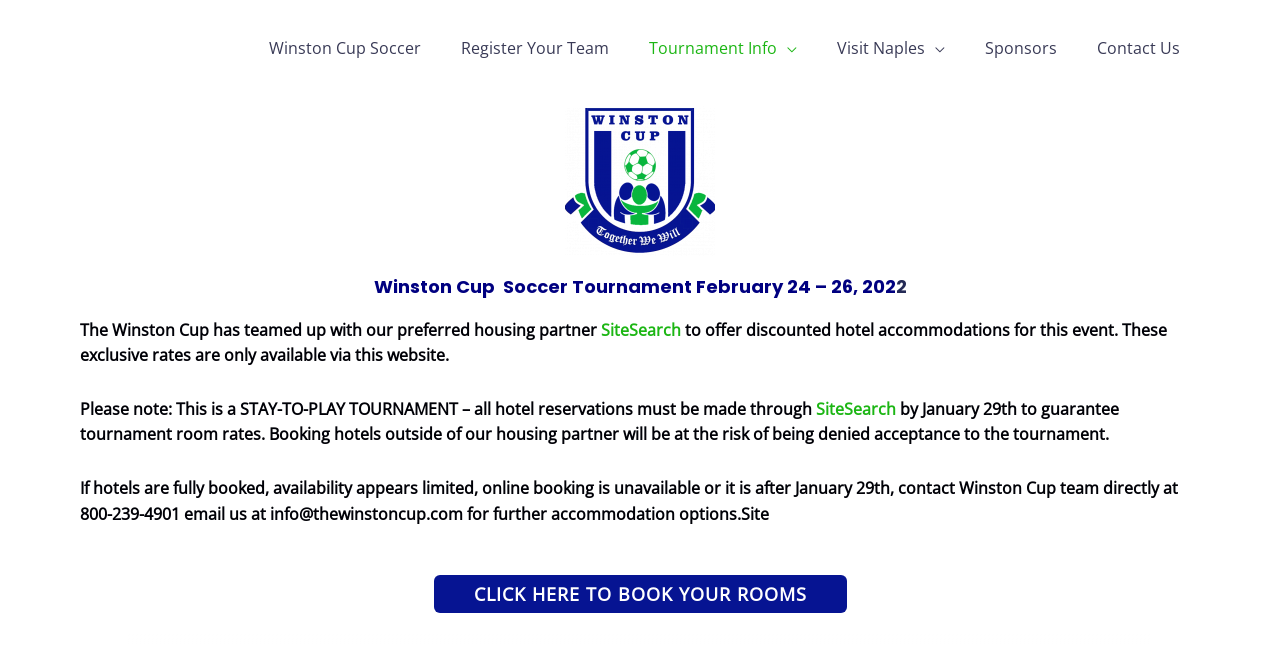Given the description of a UI element: "Winston Cup Soccer", identify the bounding box coordinates of the matching element in the webpage screenshot.

[0.195, 0.025, 0.345, 0.124]